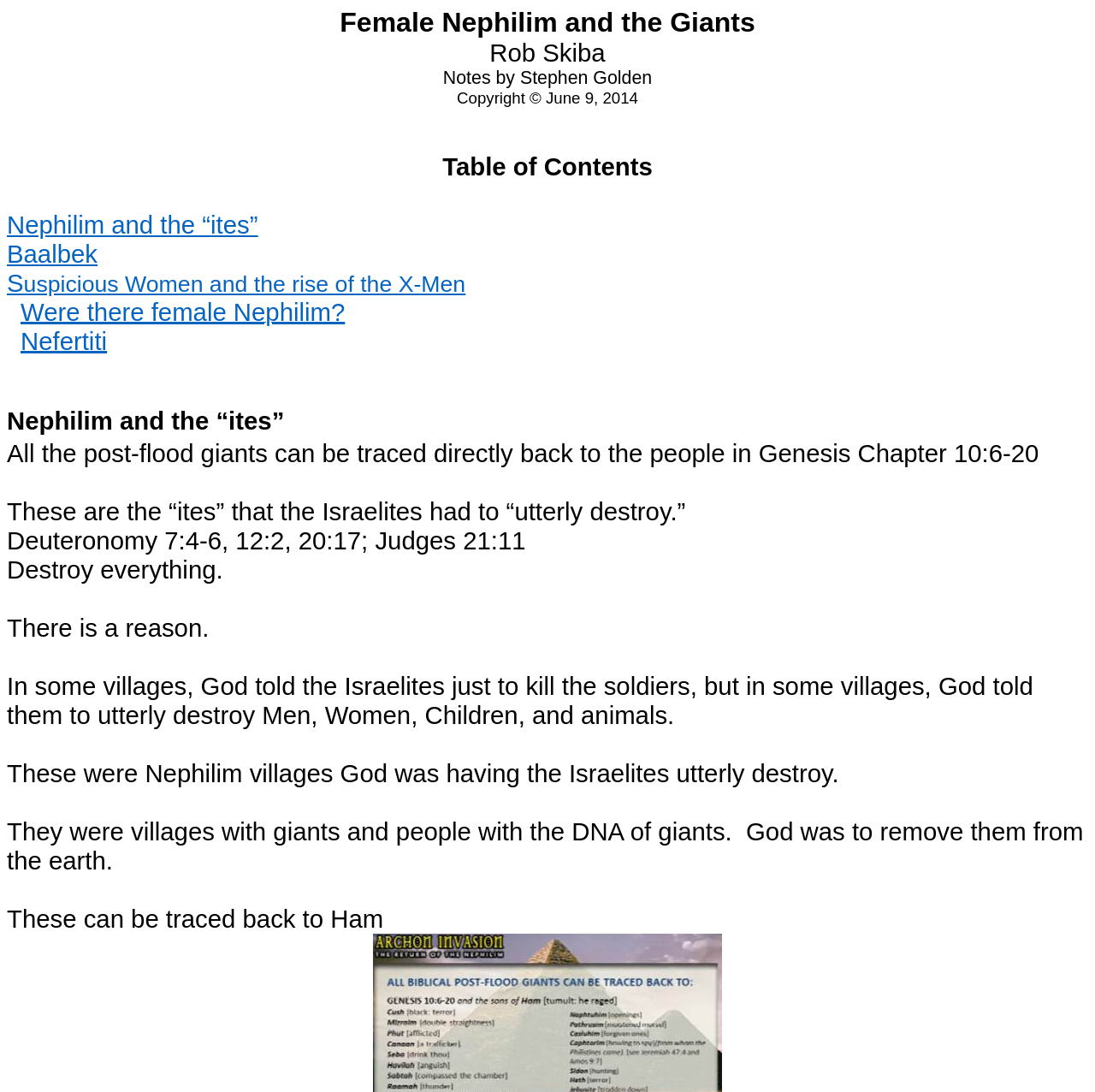Describe all the significant parts and information present on the webpage.

The webpage is about Female Nephilim and the Giants, with the title "Female Nephilim and the Giants" at the top. Below the title, there are three lines of text: "Rob Skiba", "Notes by Stephen Golden", and "Copyright © June 9, 2014", which appear to be credits or acknowledgments.

Following these credits, there is a table of contents section, which lists several links to different topics, including "Nephilim and the “ites”", "Baalbek", "Suspicious Women and the rise of the X-Men", "Were there female Nephilim?", and "Nefertiti". These links are arranged vertically, one below the other, on the left side of the page.

To the right of the table of contents, there is a main content section. The first heading in this section is "Nephilim and the “ites”", which is followed by a paragraph of text that discusses the post-flood giants mentioned in Genesis Chapter 10:6-20. The text is divided into several short sentences or phrases, with some blank lines in between.

The rest of the main content section continues to discuss the topic of Nephilim and giants, with several paragraphs of text that explore the biblical context and the idea of God instructing the Israelites to destroy certain villages. There are no images on the page, and the layout is primarily focused on presenting the text in a clear and readable format.